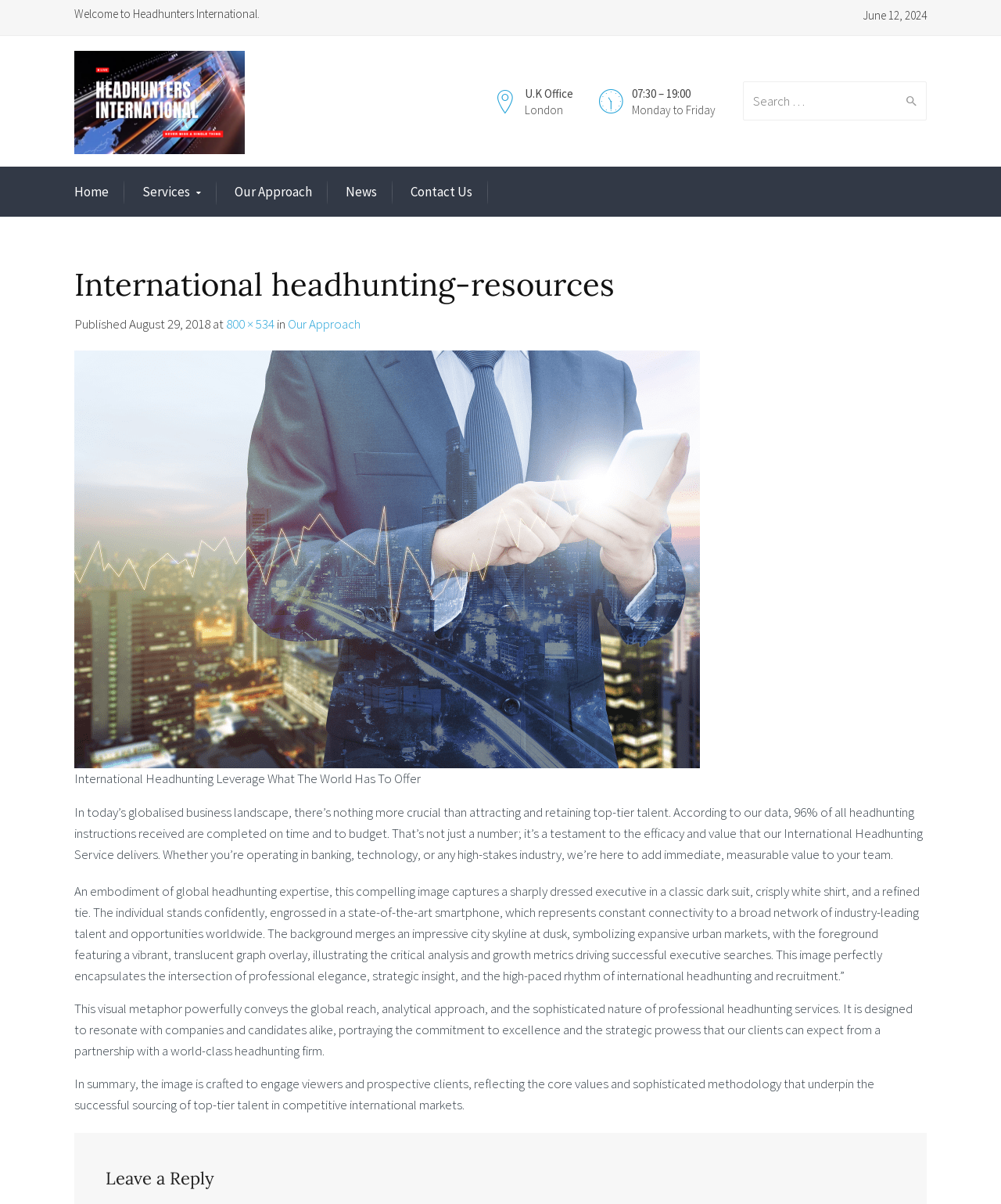Please identify the bounding box coordinates of where to click in order to follow the instruction: "Read more about International Headhunting".

[0.074, 0.456, 0.699, 0.473]